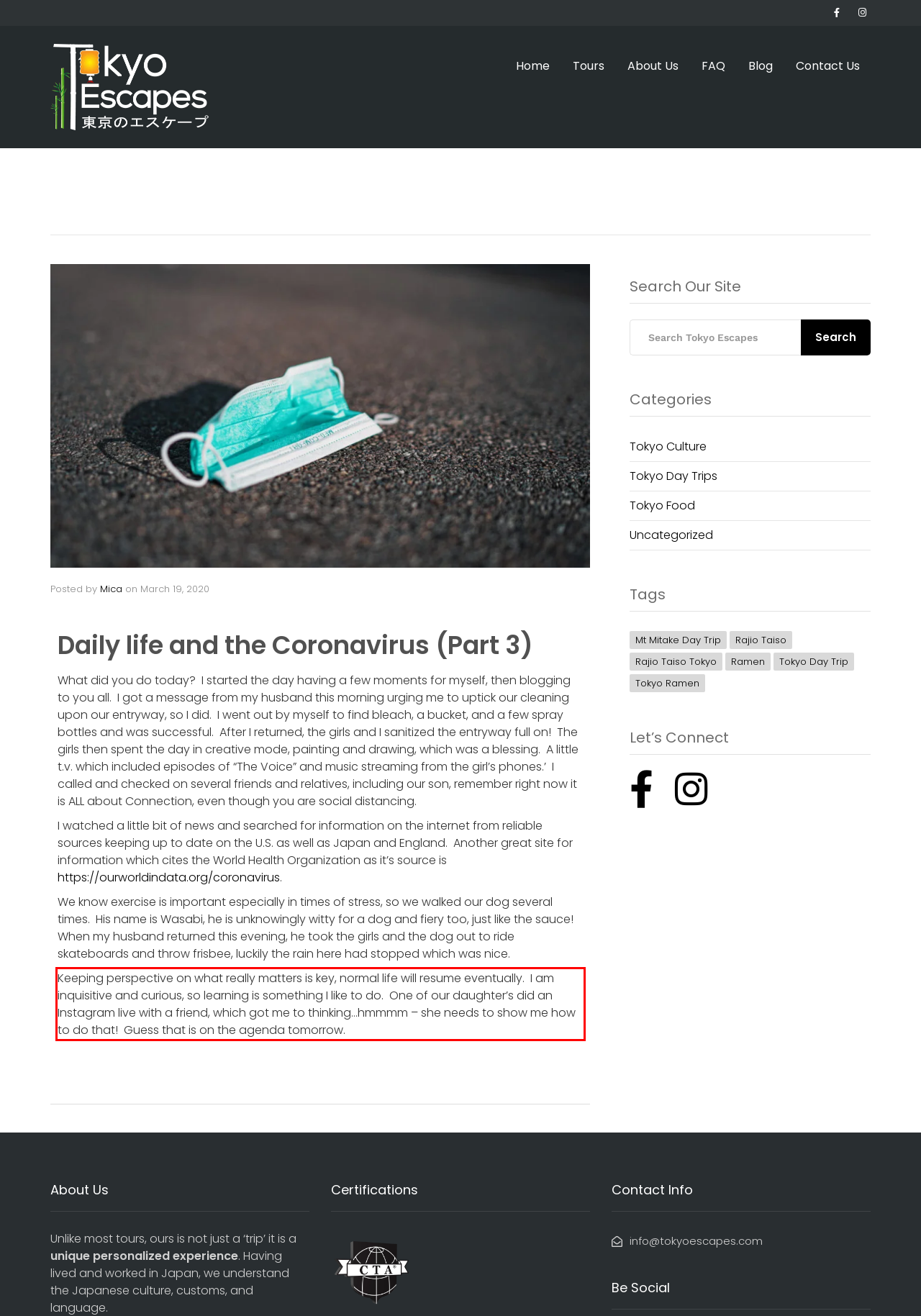Using the webpage screenshot, recognize and capture the text within the red bounding box.

Keeping perspective on what really matters is key, normal life will resume eventually. I am inquisitive and curious, so learning is something I like to do. One of our daughter’s did an Instagram live with a friend, which got me to thinking…hmmmm – she needs to show me how to do that! Guess that is on the agenda tomorrow.